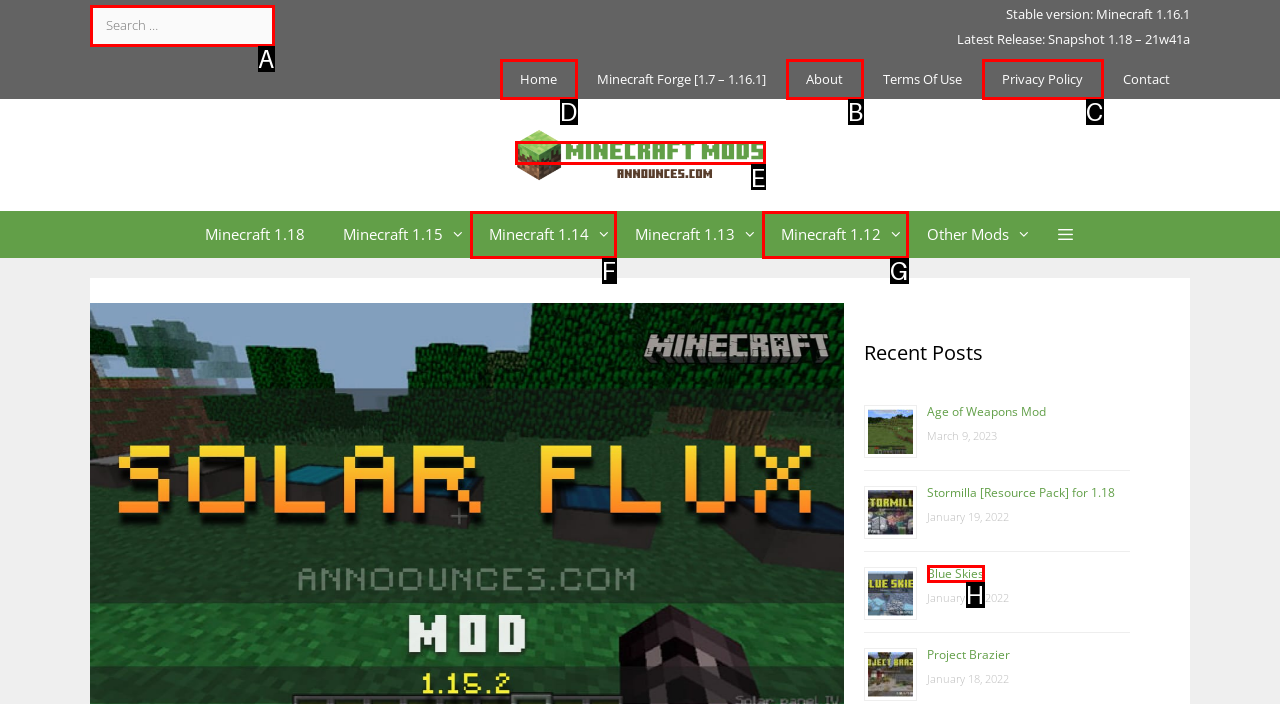Select the UI element that should be clicked to execute the following task: Visit the home page
Provide the letter of the correct choice from the given options.

D